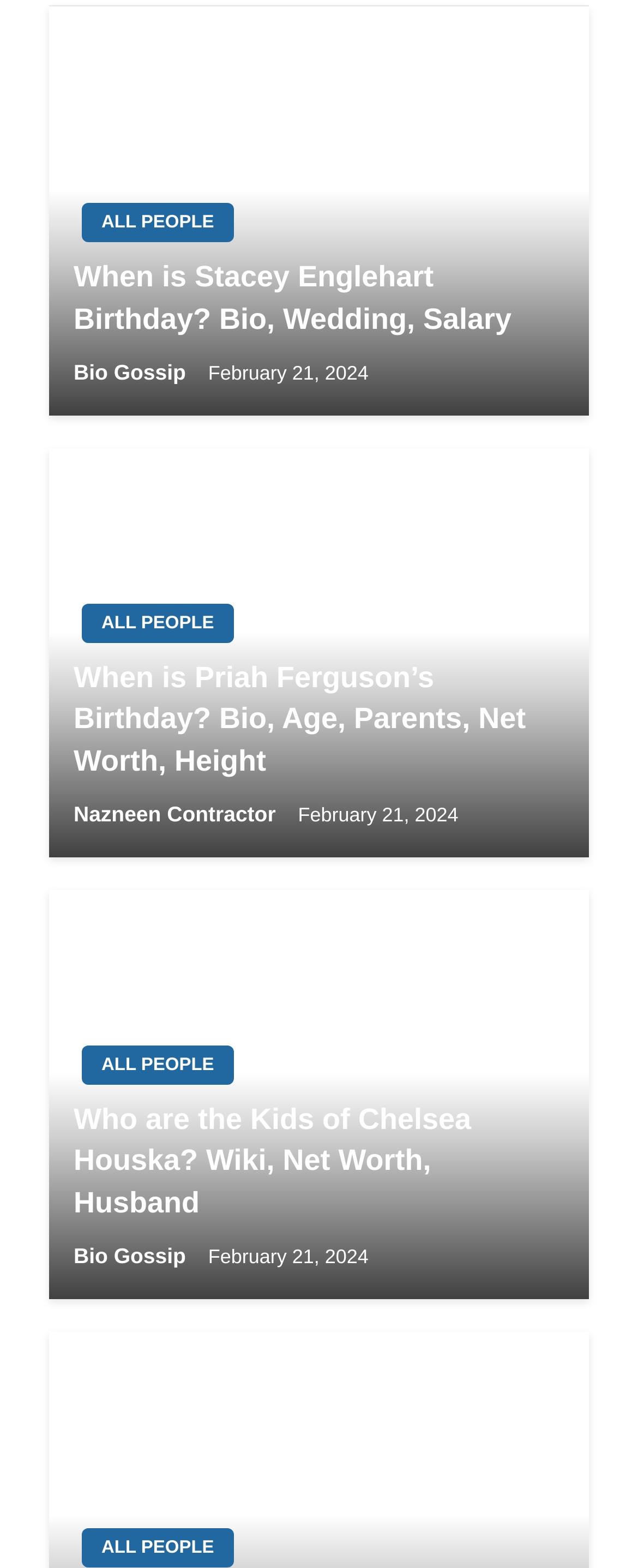How many links are in the second article?
Please answer the question as detailed as possible based on the image.

I counted the number of link elements inside the second article element [458], which are [758], [760], [761], and [831]. These links are part of the second article on the webpage.